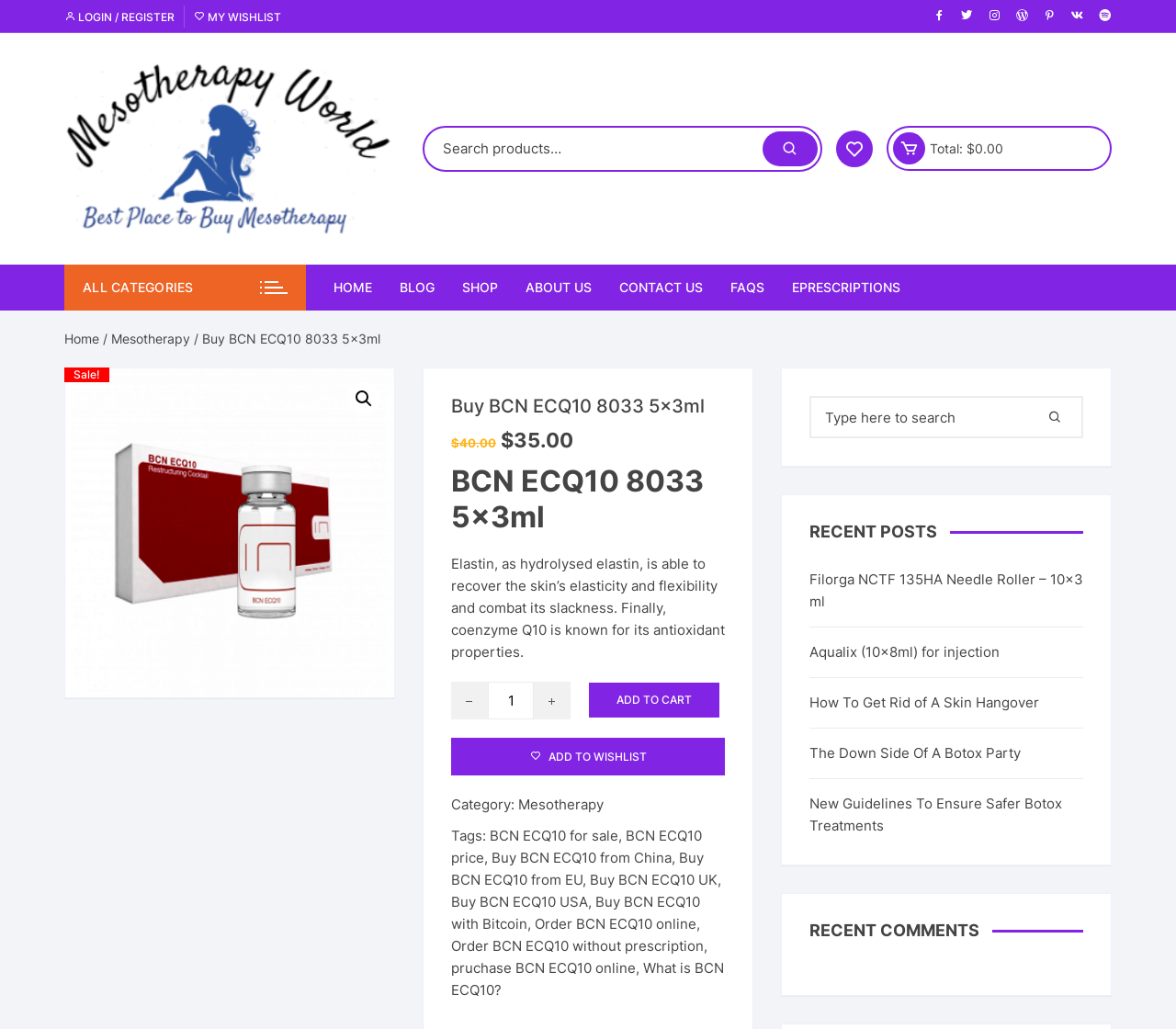Identify and extract the main heading from the webpage.

Buy BCN ECQ10 8033 5x3ml